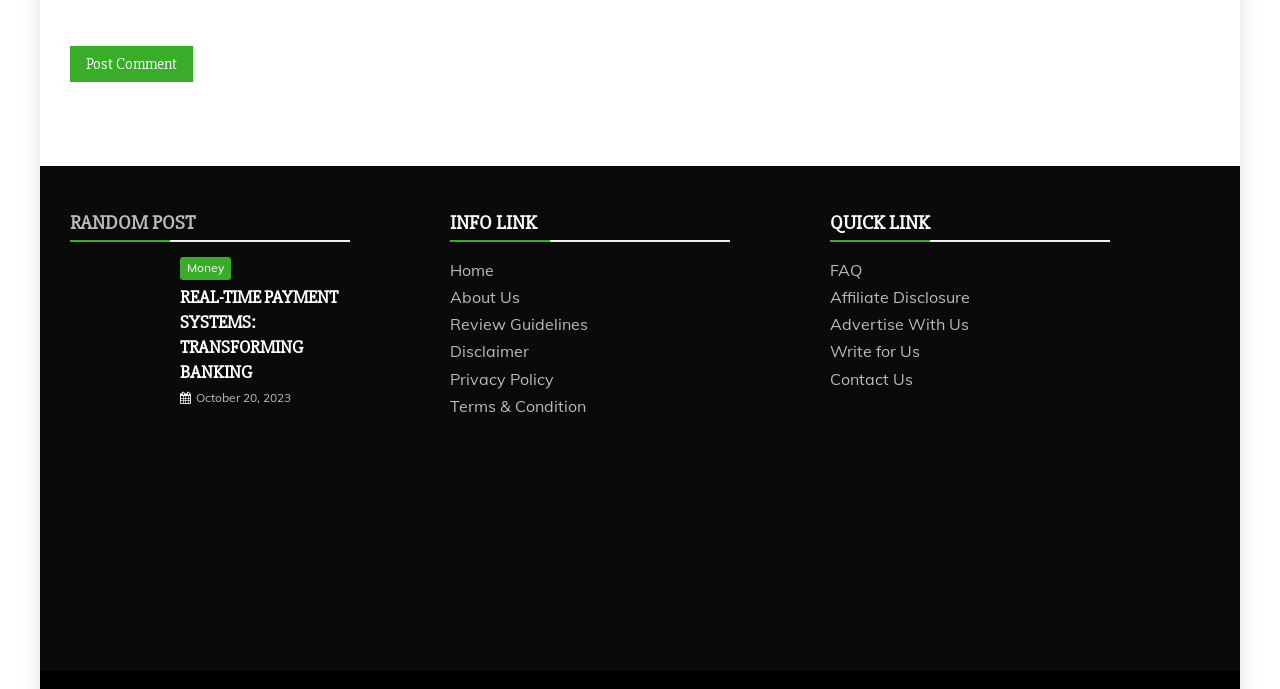From the details in the image, provide a thorough response to the question: What is the title of the random post?

The title of the random post can be found in the heading element with the text 'RANDOM POST' which is a child of the root element.